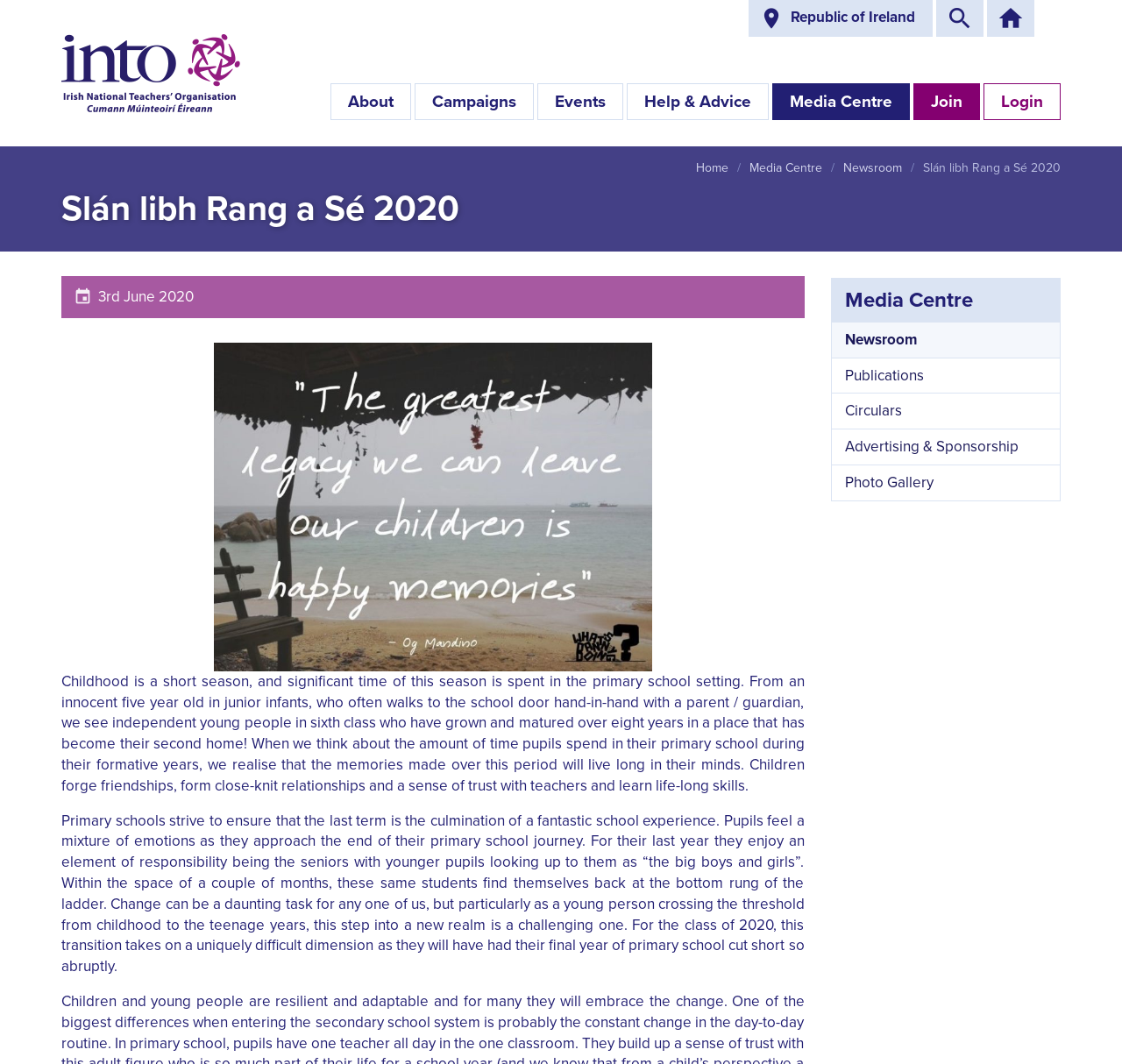Identify the bounding box for the element characterized by the following description: "Advertising & Sponsorship".

[0.741, 0.404, 0.945, 0.437]